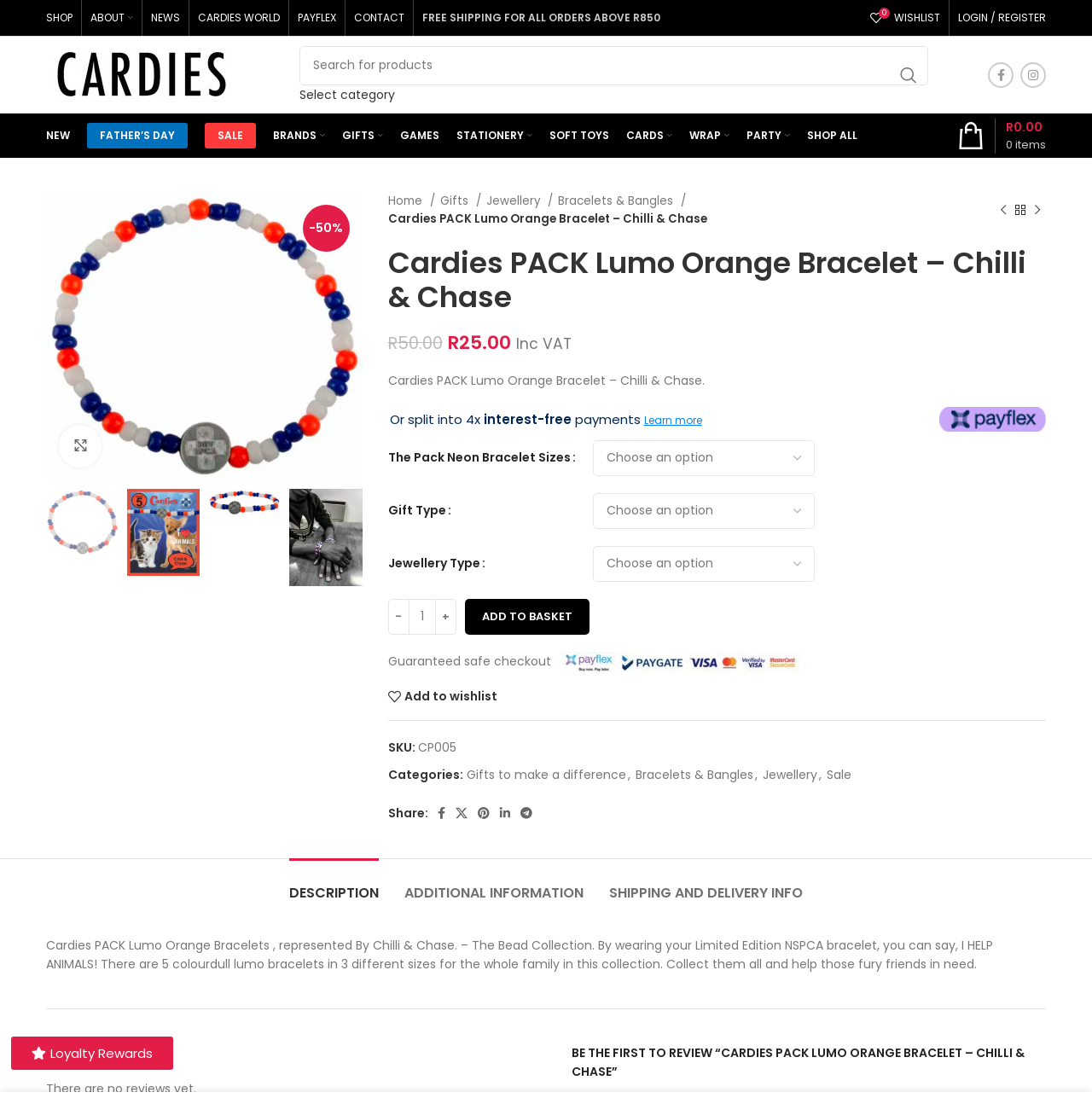Deliver a detailed narrative of the webpage's visual and textual elements.

This webpage is about a product, specifically a Cardies PACK Lumo Orange Bracelet - Chilli & Chase. At the top, there is a secondary navigation menu with links to "SHOP", "ABOUT", "NEWS", "CARDIES WORLD", "PAYFLEX", and "CONTACT". Below this, there is a notification about free shipping for orders above R850.

On the top right, there is a "My Wishlist" section with a link to view the wishlist and a login/register link. Next to it, there is a site logo with an image of "Cardies". Below the logo, there is a search bar with a textbox and a search button.

The main navigation menu is located below the search bar, with links to various categories such as "NEW", "FATHER'S DAY", "SALE", "BRANDS", "GIFTS", "GAMES", "STATIONERY", "SOFT TOYS", "CARDS", "WRAP", "PARTY", and "SHOP ALL".

The product information is displayed below the main navigation menu. There is a large image of the product, with a link to enlarge it. Below the image, there is a breadcrumb navigation showing the product's category hierarchy. The product title, "Cardies PACK Lumo Orange Bracelet – Chilli & Chase", is displayed prominently, along with a heading and a description.

The product details include the price, with an option to split the payment into 4 interest-free installments. There is also a table with product specifications, including the pack neon bracelet sizes, gift type, and jewellery type. Users can select options from dropdown menus and adjust the product quantity using plus and minus buttons.

Below the product details, there are buttons to add the product to the basket or wishlist. A notification about guaranteed safe checkout is displayed, along with a link to the product's SKU and categories.